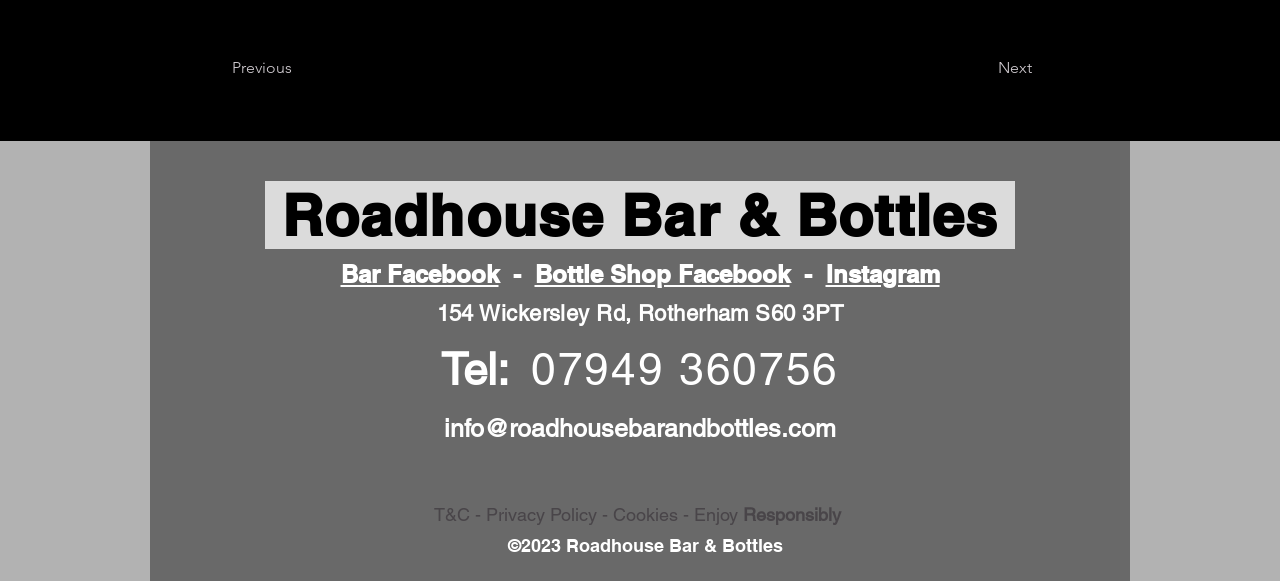Extract the bounding box coordinates for the described element: "Cookies -". The coordinates should be represented as four float numbers between 0 and 1: [left, top, right, bottom].

[0.479, 0.868, 0.542, 0.904]